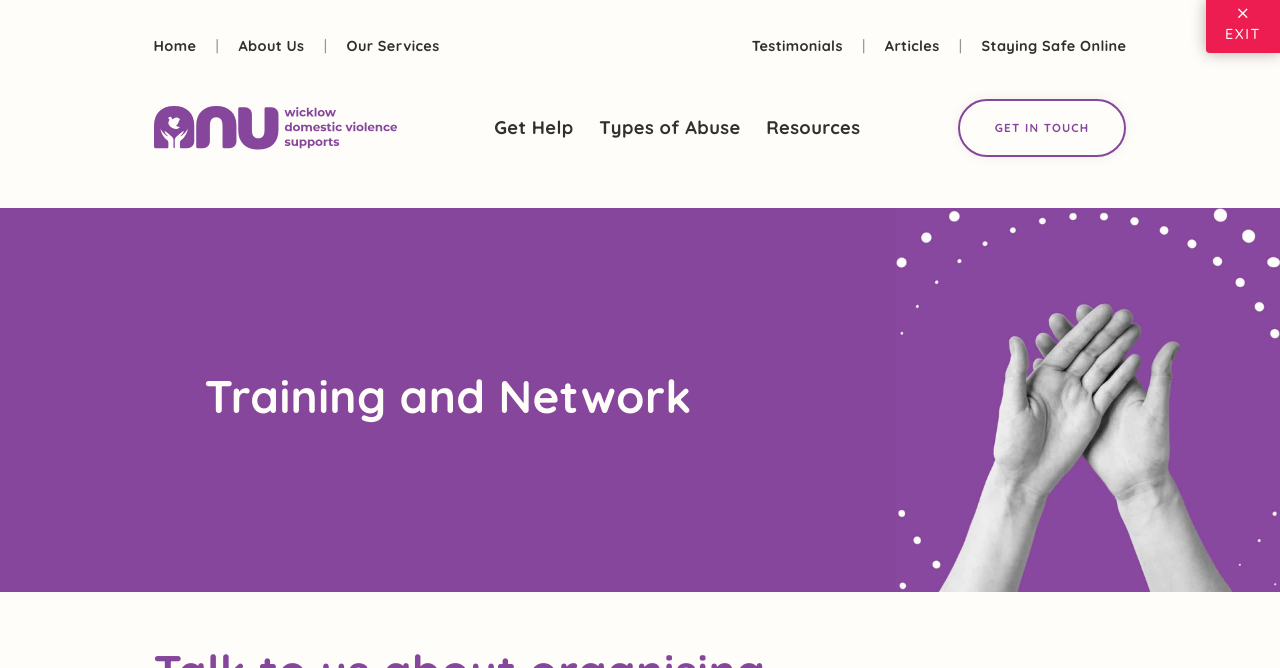Find and indicate the bounding box coordinates of the region you should select to follow the given instruction: "Read the article about Doctor Nagel".

None